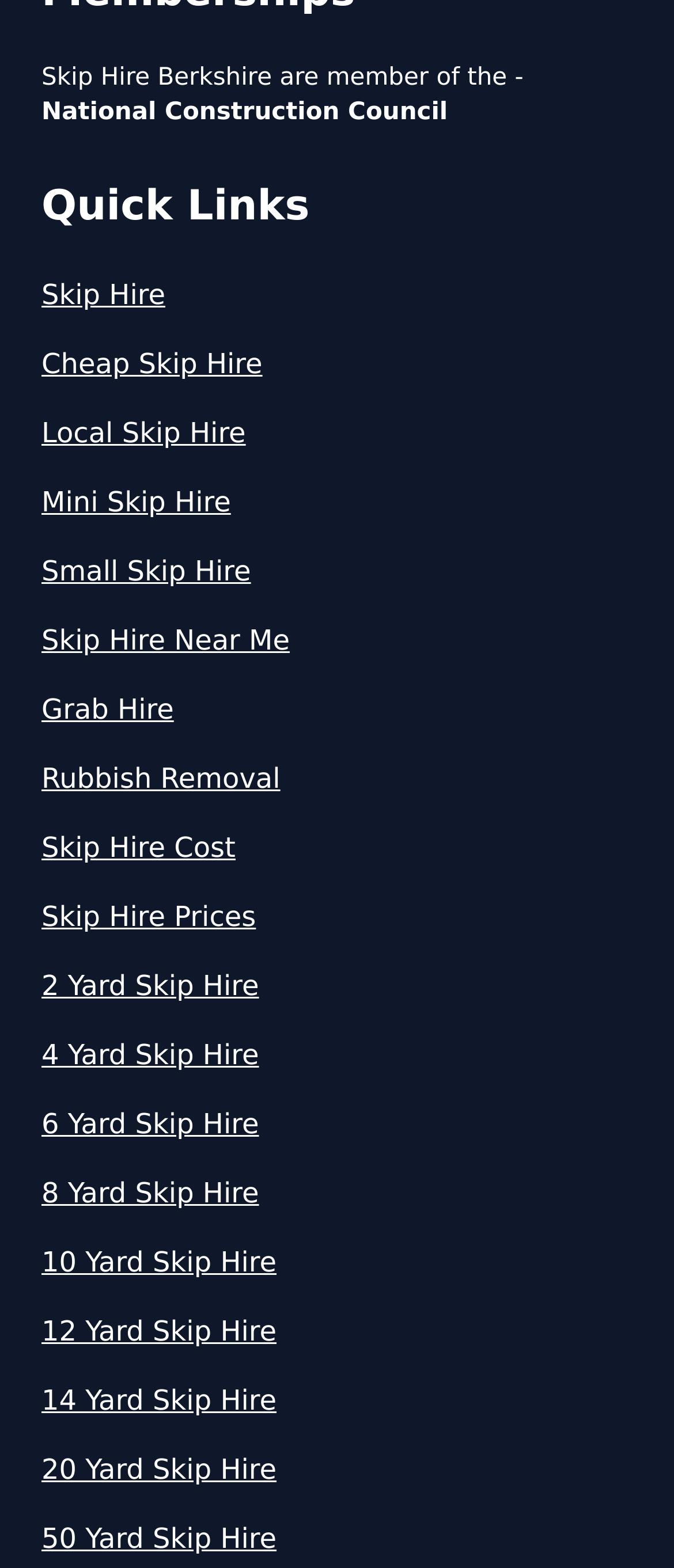Given the description "4 Yard Skip Hire", determine the bounding box of the corresponding UI element.

[0.062, 0.66, 0.938, 0.686]